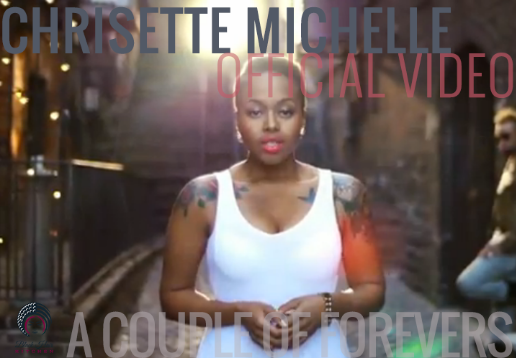Paint a vivid picture of the image with your description.

In this captivating image from the official music video for "Couple of Forevers," Chrisette Michelle stands confidently in a dimly lit urban setting, exuding style and sophistication. She sports a striking look with a trendy box cut hairstyle, complemented by multiple tattoos that showcase her vibrant personality. Dressed in a classic white top, Chrisette's presence commands attention against the blurred backdrop of brick walls and softly glowing lights, enhancing the intimate and artistic ambiance of the scene. The title "Chrisette Michelle Official Video" is prominently displayed at the top, while the song title "A Couple of Forevers" is rendered below, encapsulating the essence of her return to the music scene with fresh energy and an updated look. This visual highlights her individuality and artistic evolution, inviting viewers to explore her new work.